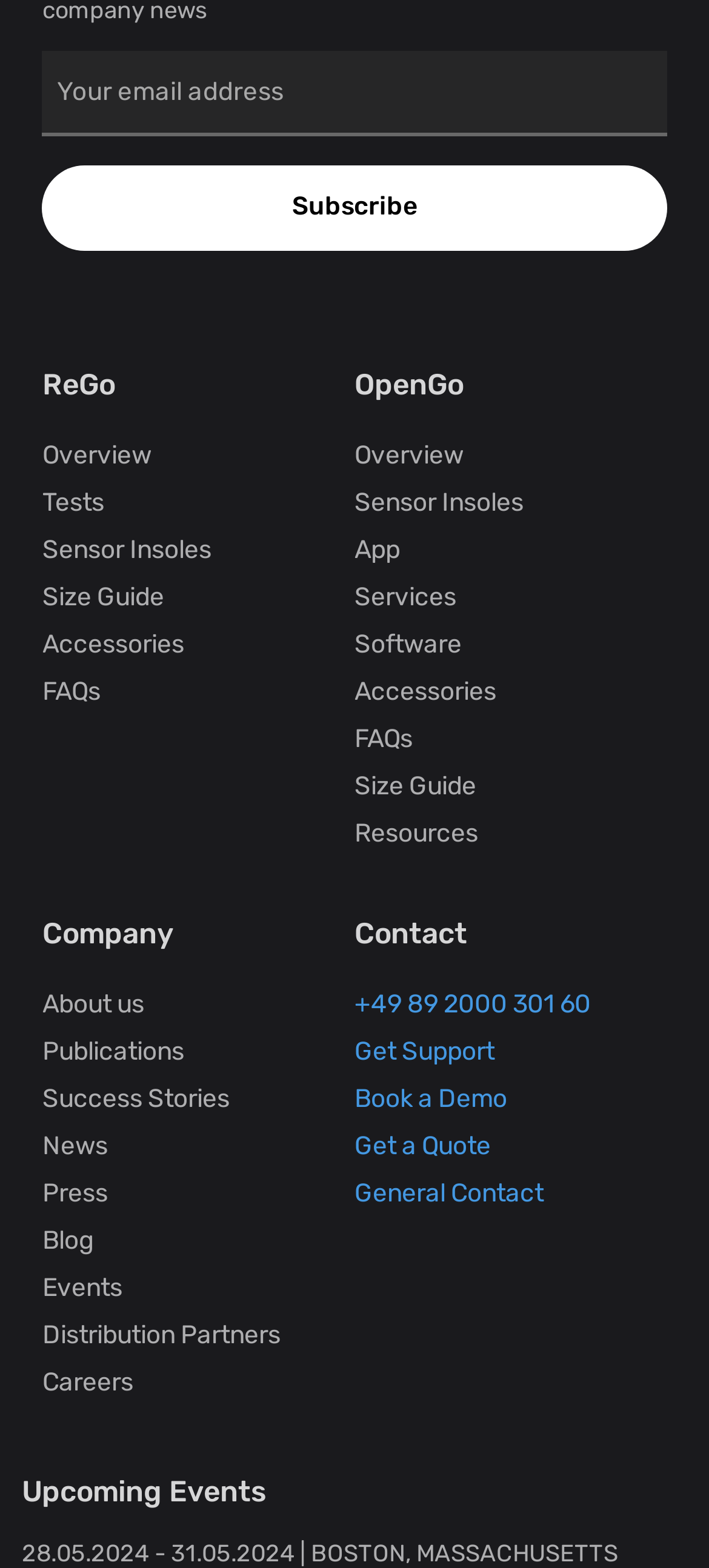Please examine the image and provide a detailed answer to the question: What is the contact phone number?

The contact phone number is '+49 89 2000 301 60' which is mentioned in the link element with the bounding box coordinates [0.5, 0.627, 0.833, 0.657]